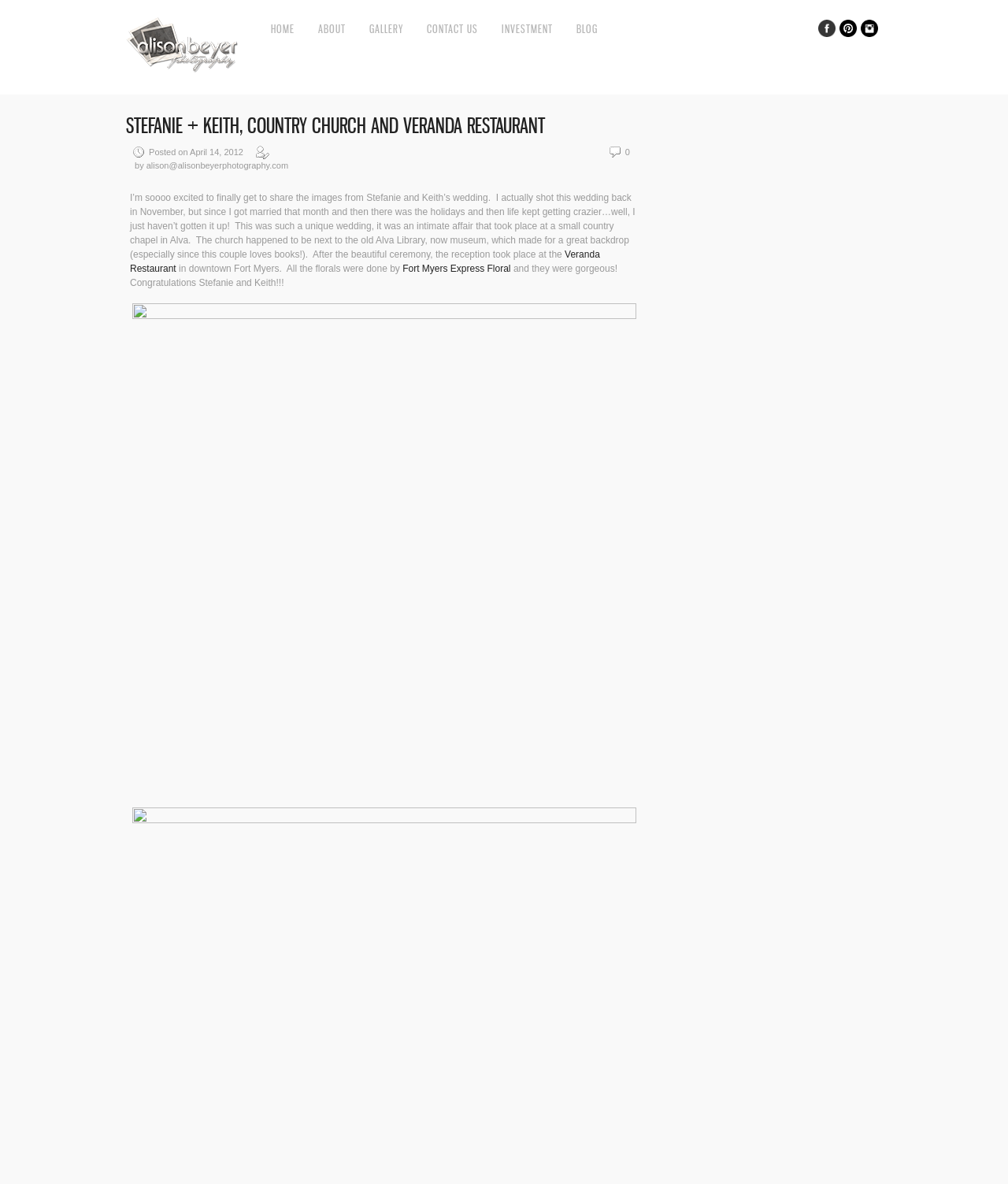What is the photographer's email address?
Please analyze the image and answer the question with as much detail as possible.

The photographer's email address is alison@alisonbeyerphotography.com, which is mentioned in the text 'by alison@alisonbeyerphotography.com'